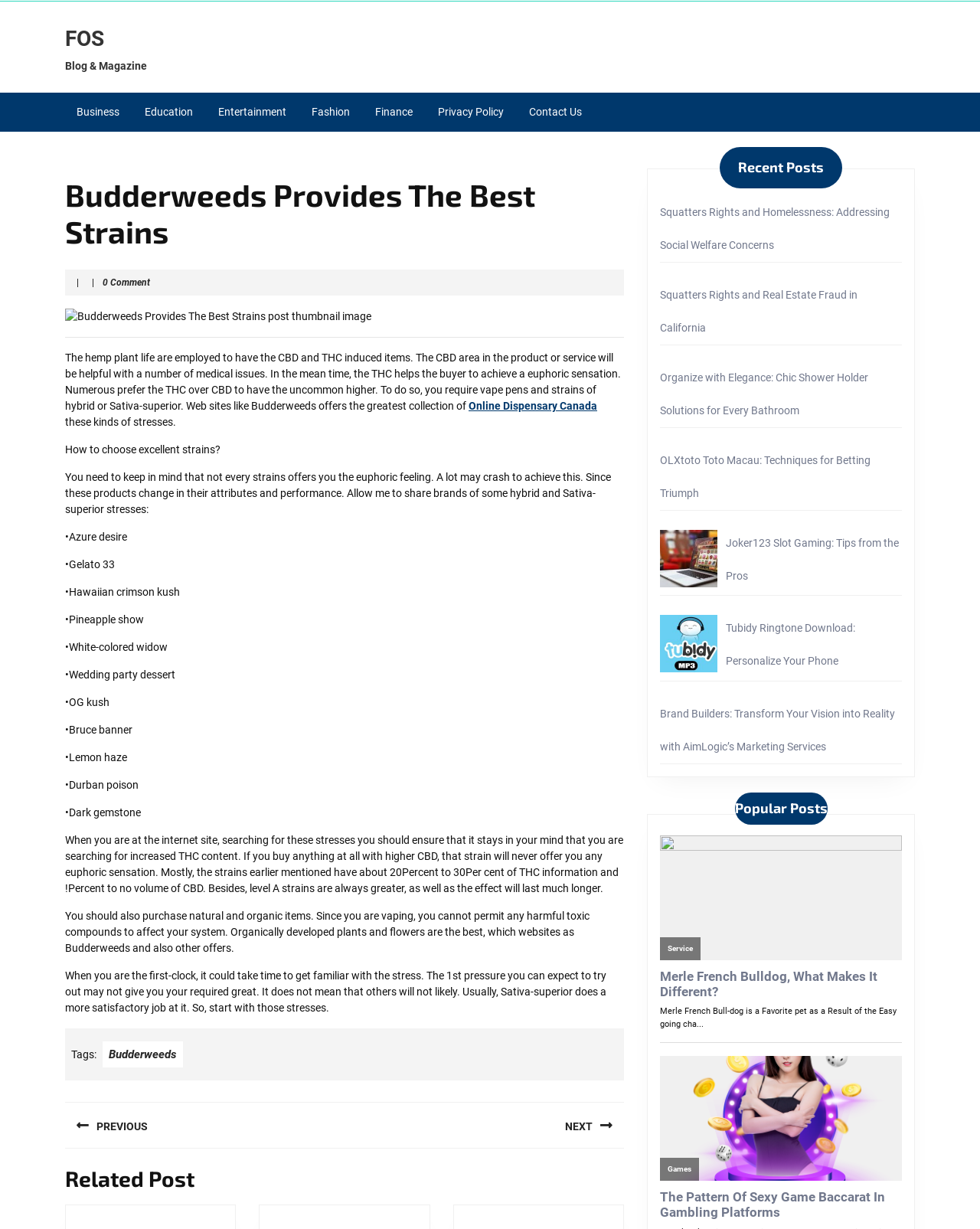Please identify the bounding box coordinates of the region to click in order to complete the task: "Check the 'Related Post' section". The coordinates must be four float numbers between 0 and 1, specified as [left, top, right, bottom].

[0.066, 0.939, 0.637, 0.98]